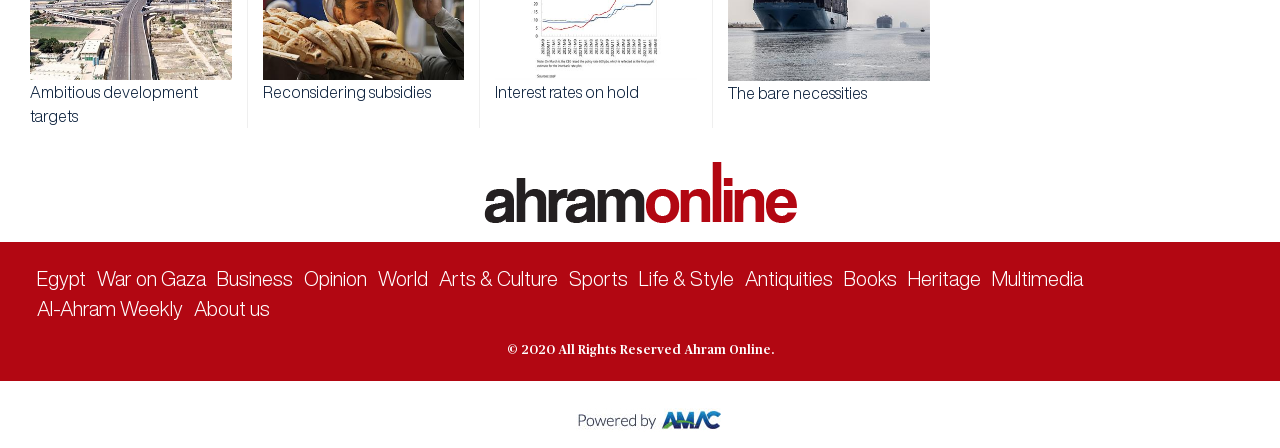Identify the bounding box coordinates of the specific part of the webpage to click to complete this instruction: "Visit the Business section".

[0.17, 0.599, 0.229, 0.645]